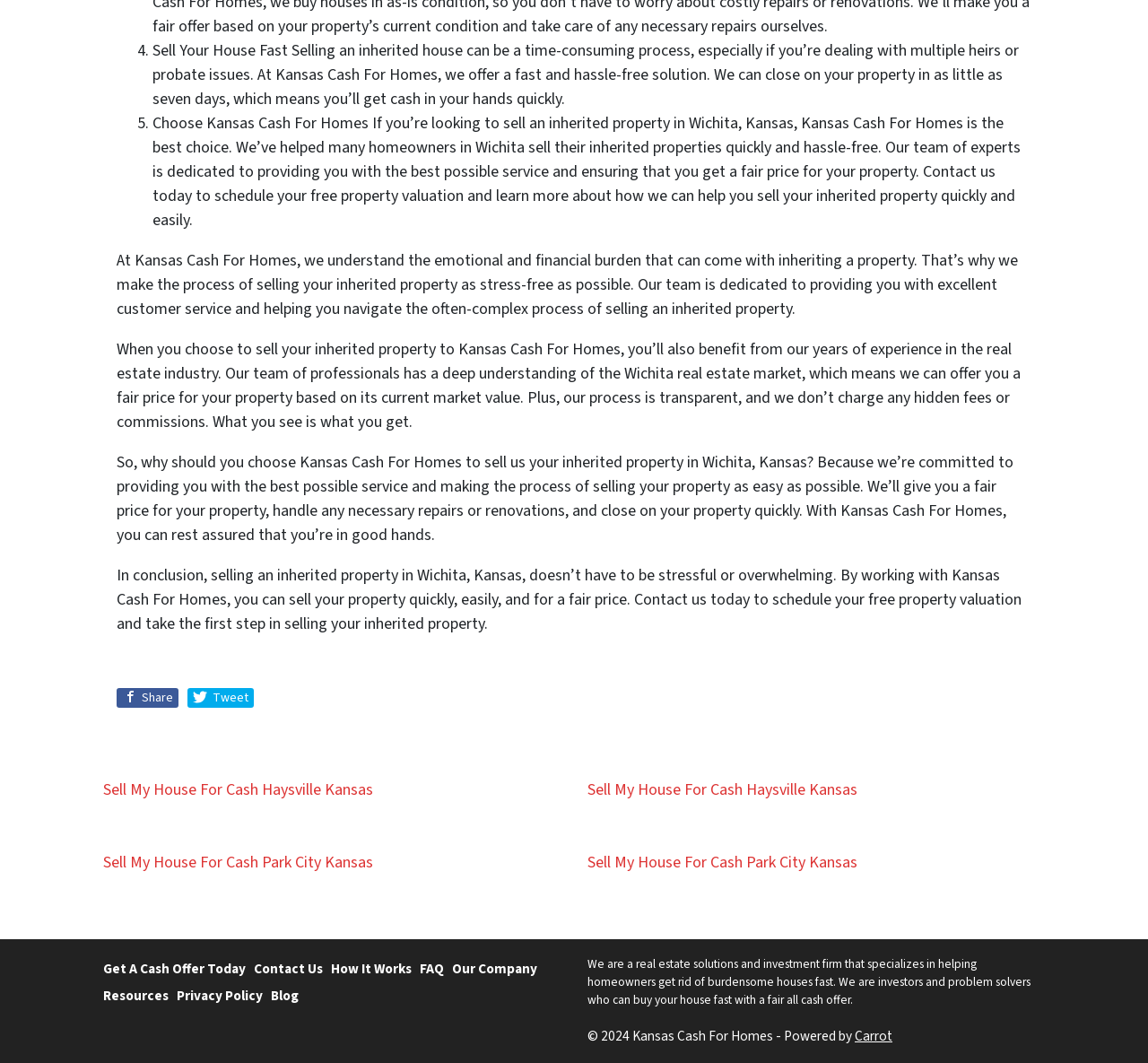Bounding box coordinates are to be given in the format (top-left x, top-left y, bottom-right x, bottom-right y). All values must be floating point numbers between 0 and 1. Provide the bounding box coordinate for the UI element described as: How It Works

[0.288, 0.899, 0.366, 0.924]